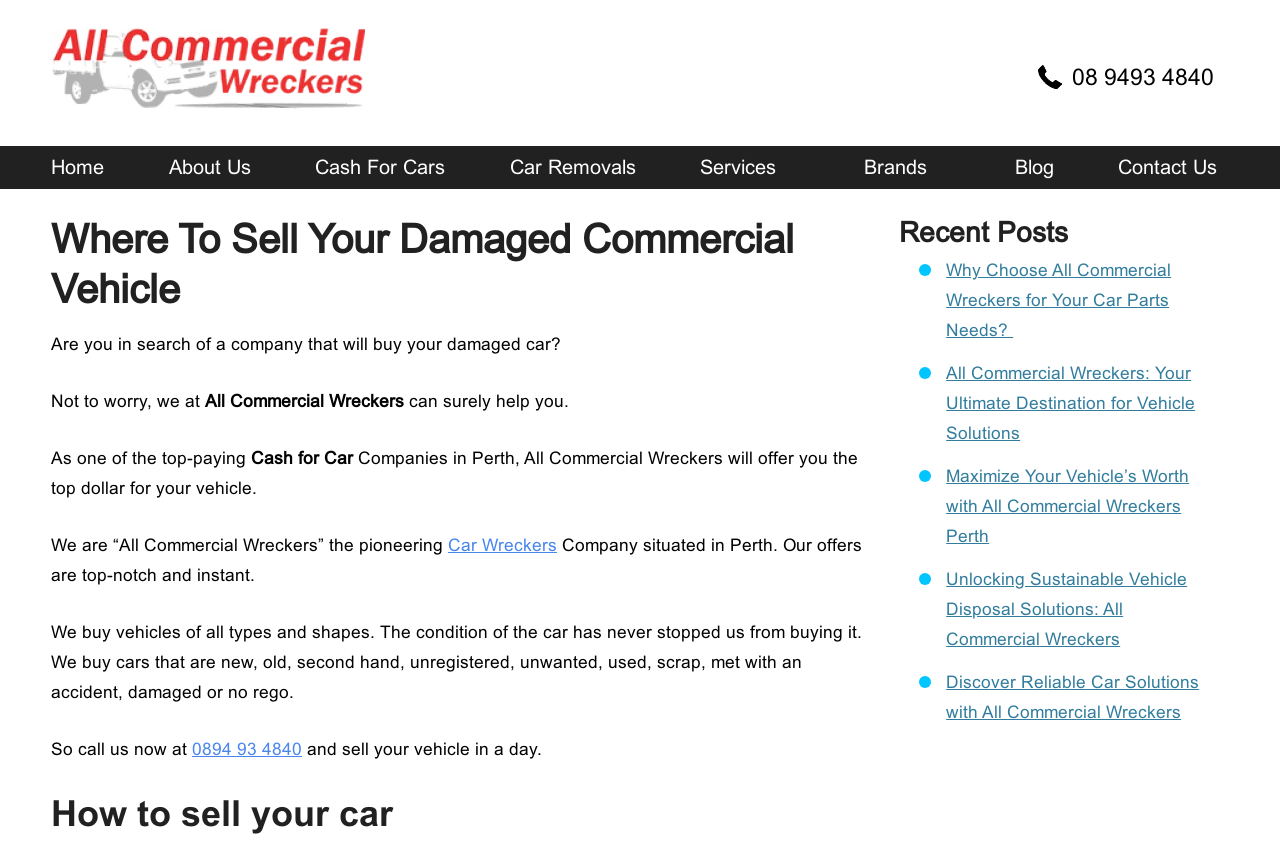What type of vehicles do they buy?
Answer the question with a single word or phrase, referring to the image.

All types